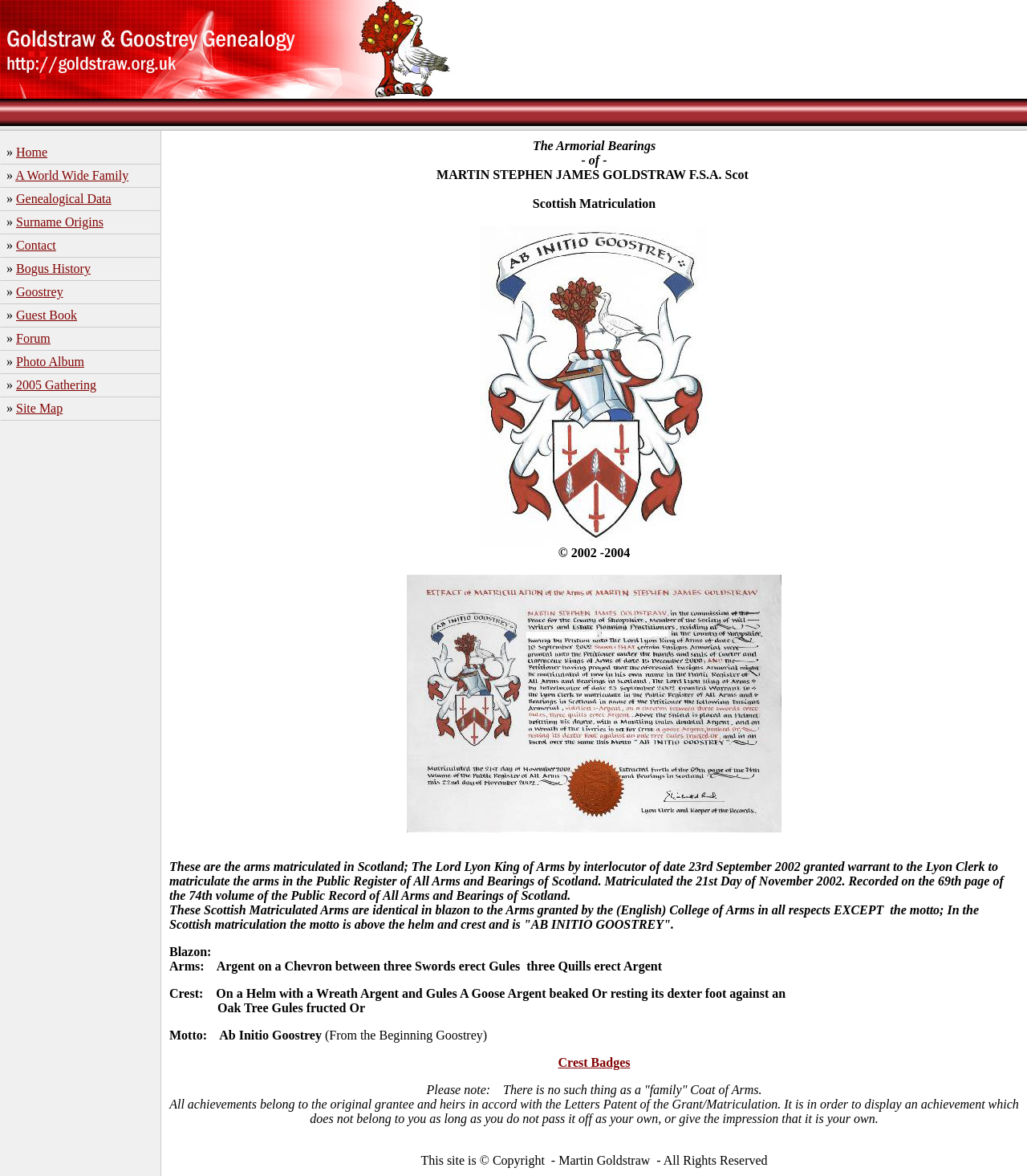Please specify the bounding box coordinates for the clickable region that will help you carry out the instruction: "view Genealogical Data".

[0.016, 0.163, 0.108, 0.175]